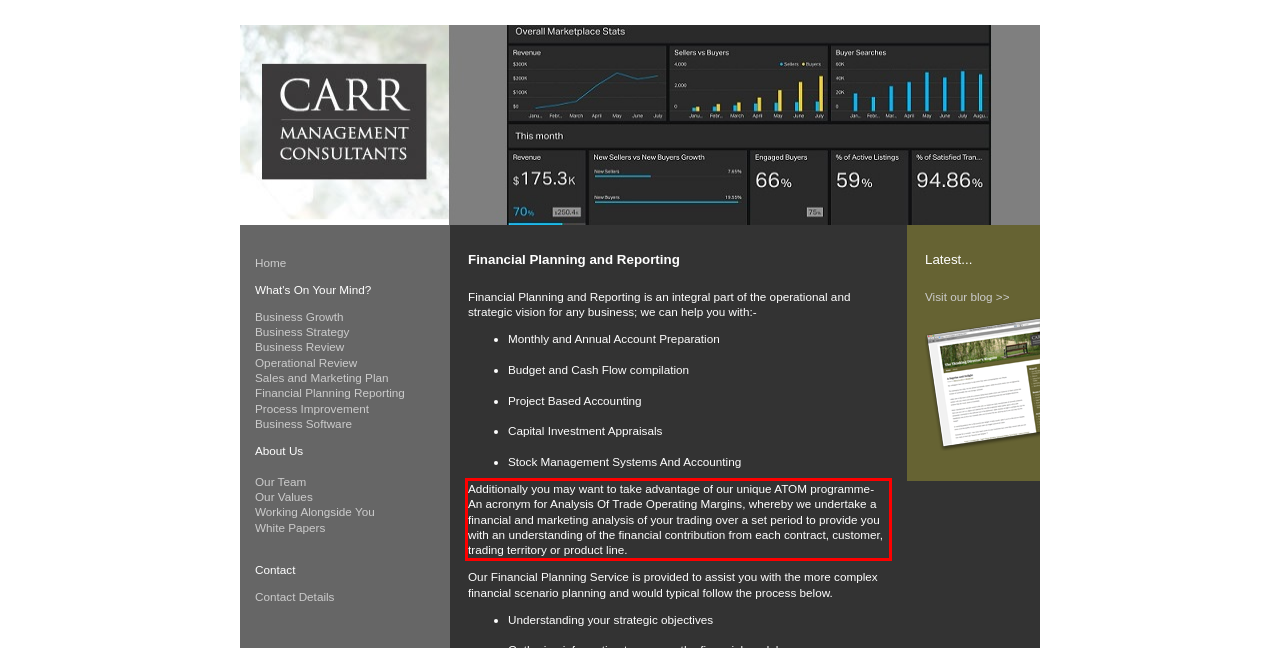Given the screenshot of a webpage, identify the red rectangle bounding box and recognize the text content inside it, generating the extracted text.

Additionally you may want to take advantage of our unique ATOM programme- An acronym for Analysis Of Trade Operating Margins, whereby we undertake a financial and marketing analysis of your trading over a set period to provide you with an understanding of the financial contribution from each contract, customer, trading territory or product line.